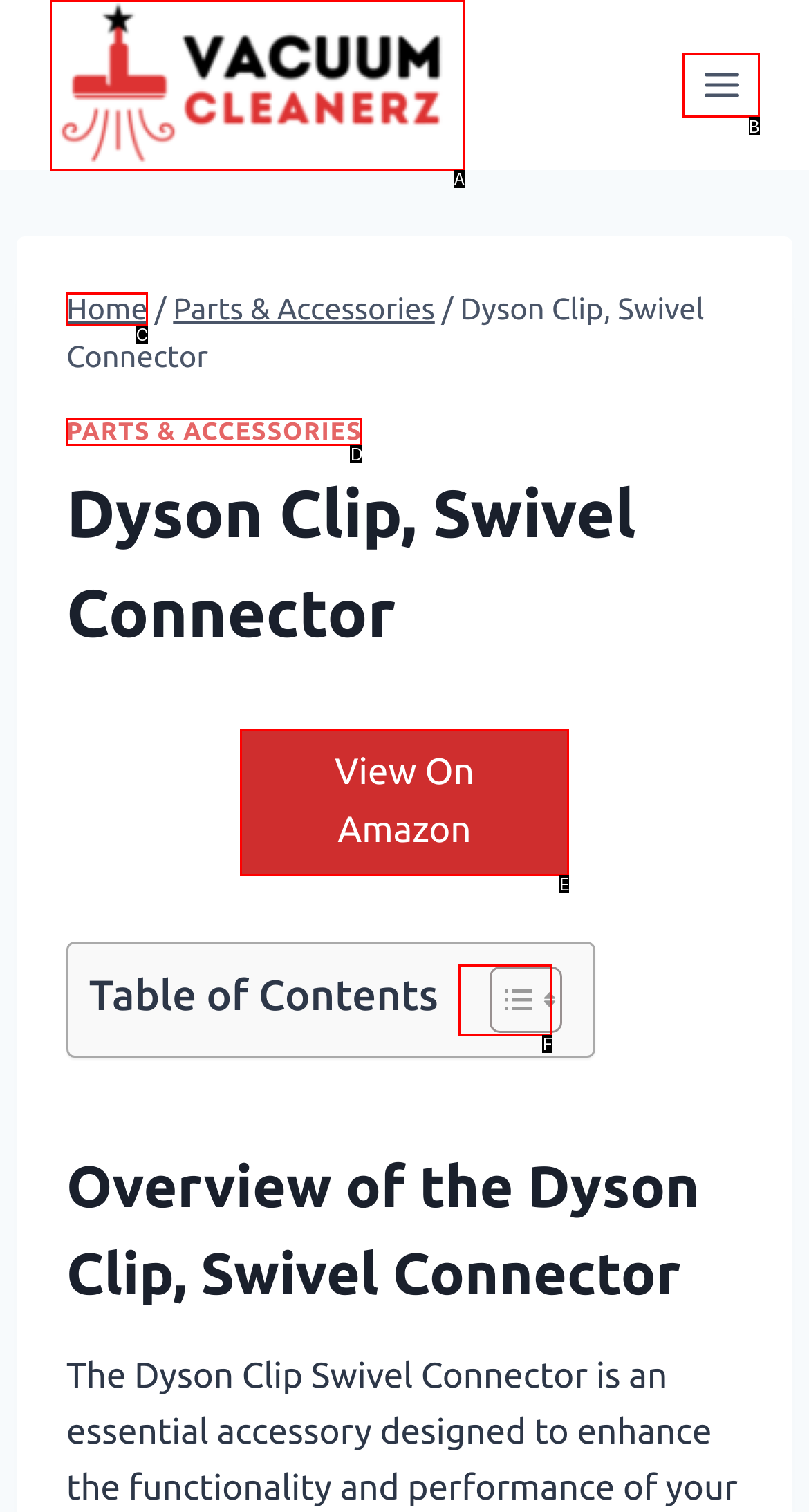Which UI element corresponds to this description: alt="VACUUM CLEANERS"
Reply with the letter of the correct option.

A